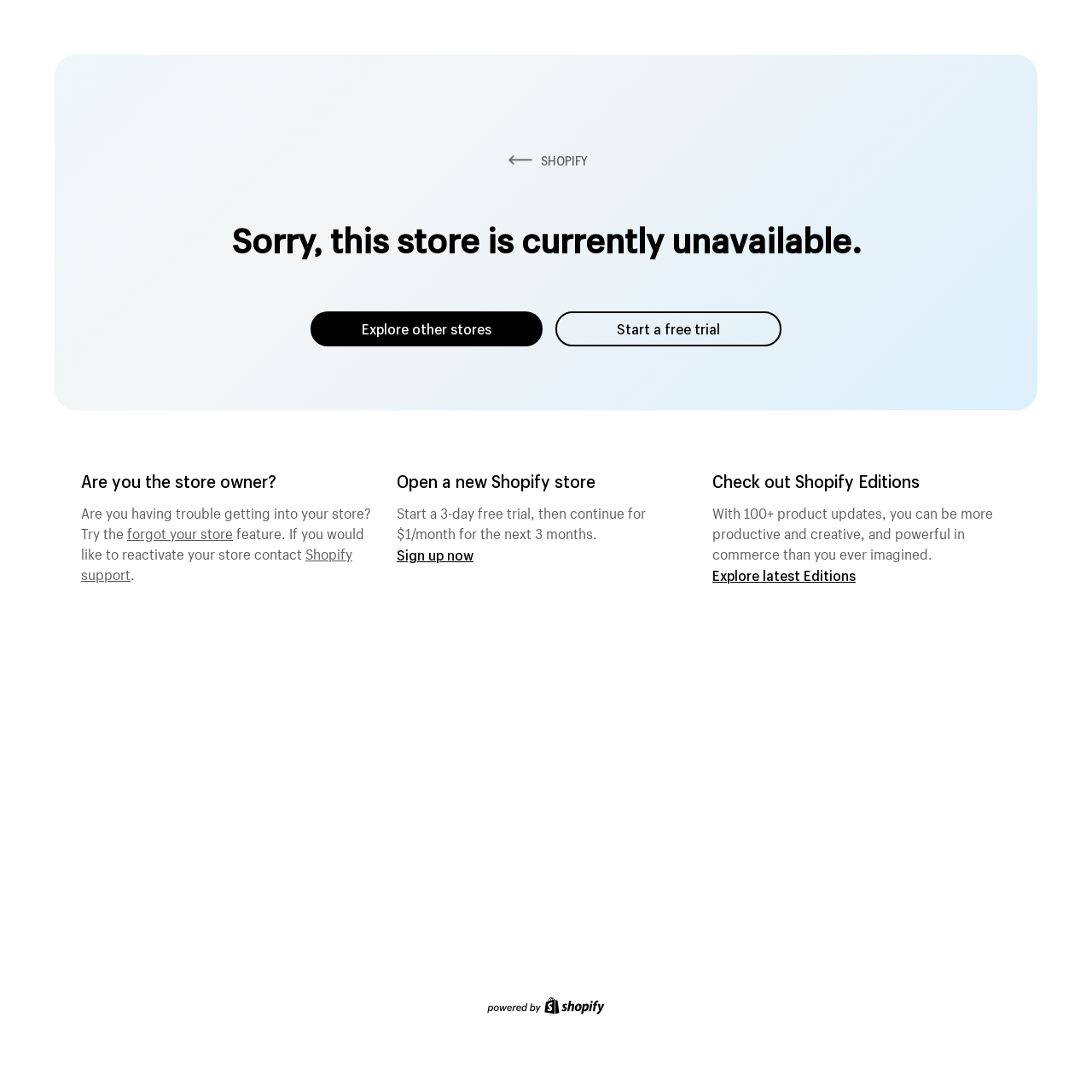How long is the free trial period?
Observe the image and answer the question with a one-word or short phrase response.

3-day